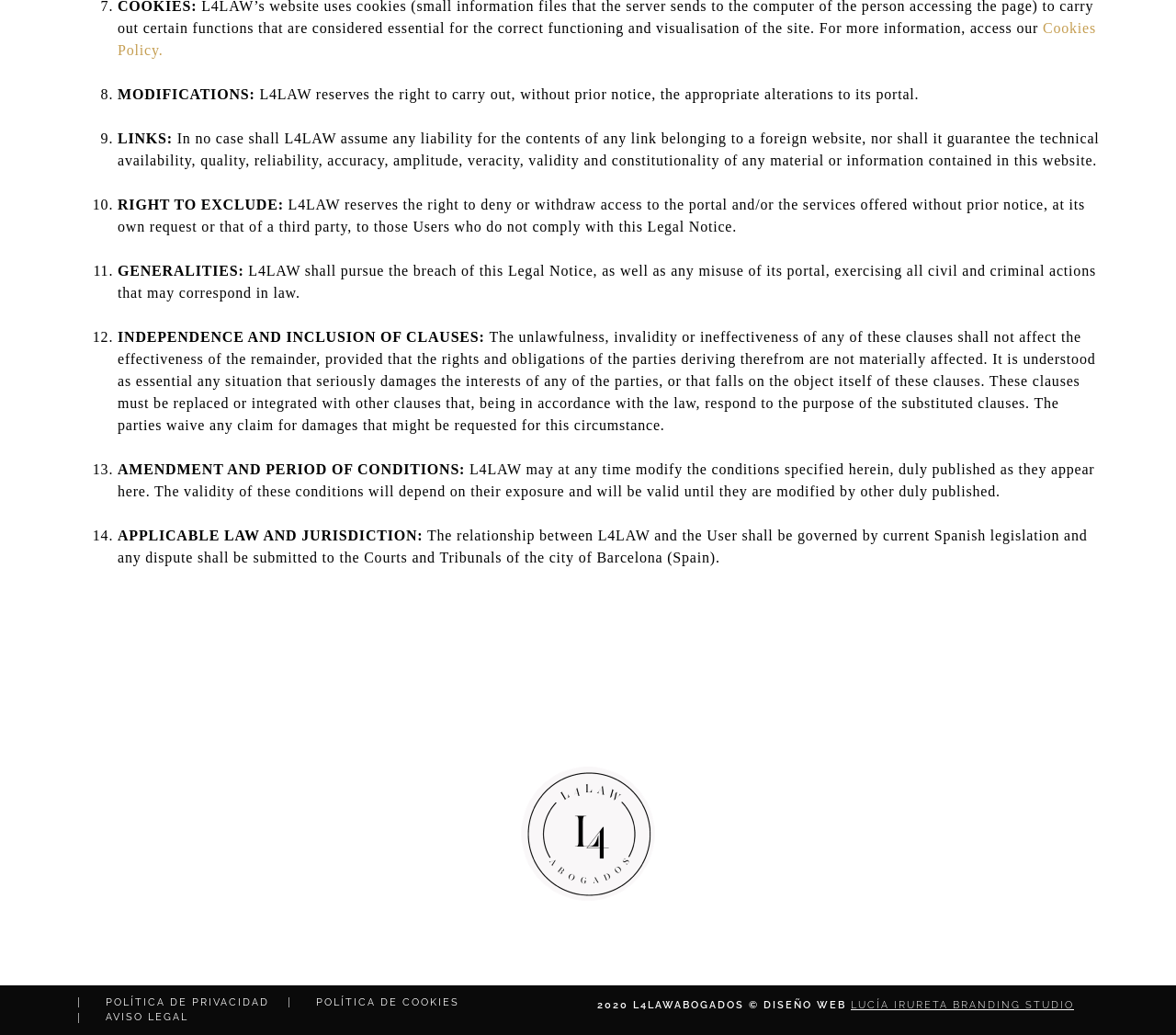Is the webpage related to a law firm?
Using the information presented in the image, please offer a detailed response to the question.

The presence of legal notices, policies, and terms of use, as well as the mention of 'L4LAW' and 'ABOGADOS' (which means 'lawyers' in Spanish), suggests that the webpage is related to a law firm or legal services provider.